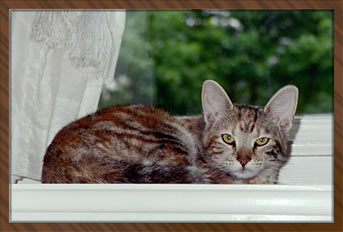Interpret the image and provide an in-depth description.

This heartfelt image captures Kessie, a beloved grandkittie, lounging peacefully on a windowsill. Her striking patterned coat and captivating yellow eyes convey a sense of tranquility and beauty. The serene backdrop of blurred greenery hints at a warm, sunlit day, symbolizing a joyful and comfortable home life. This image serves as a touching tribute, commemorating Kessie's life and the cherished moments shared with her family in Gilbertsville, Pennsylvania. The heartfelt remembrance reflects on the joy she brought, as well as the sorrow of parting, evoking the deep bond between pets and their owners.